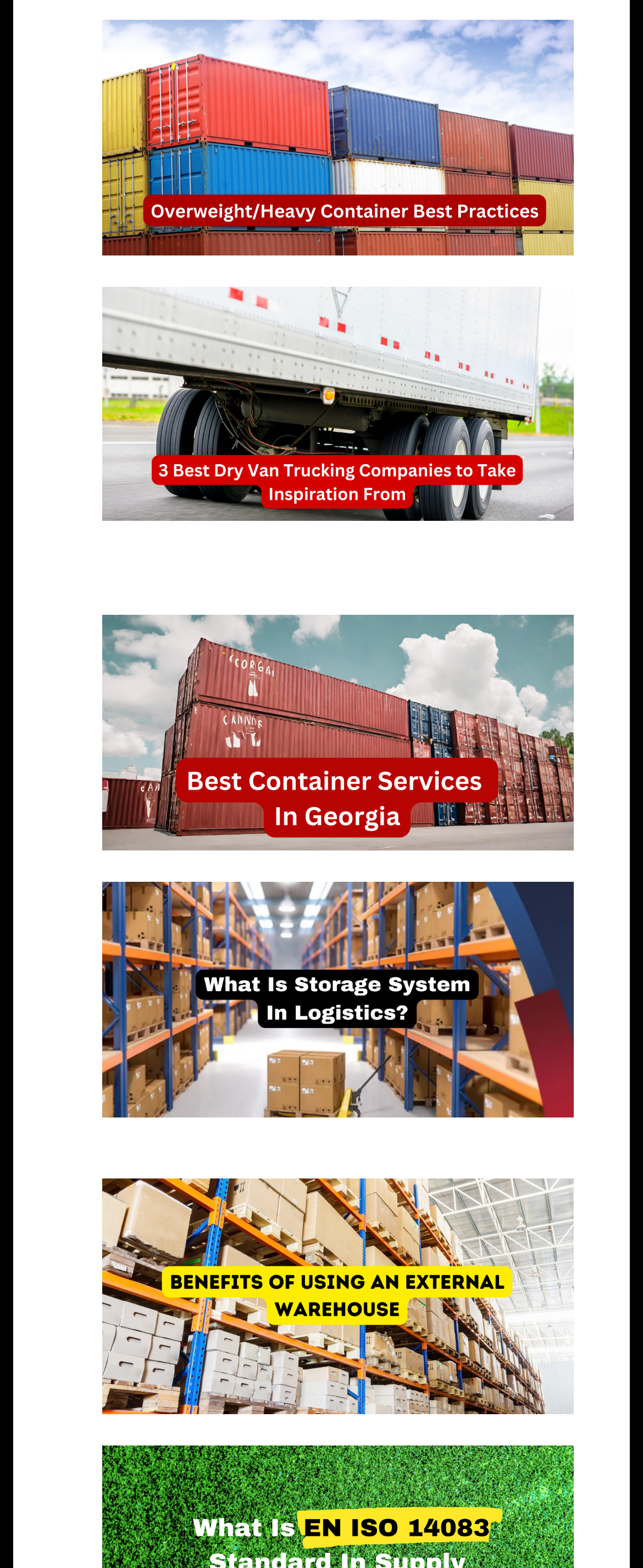Reply to the question with a brief word or phrase: How many articles are on this webpage?

5